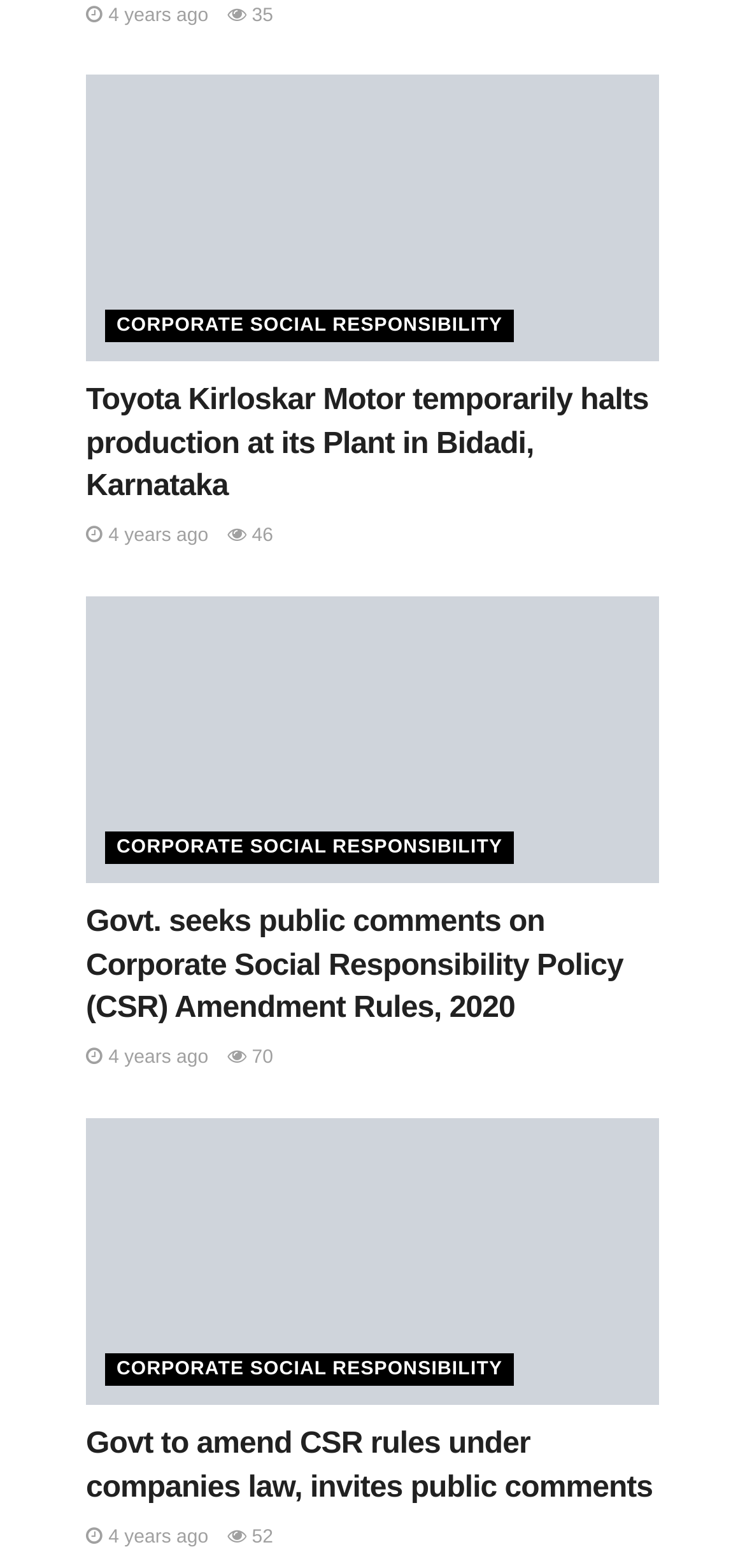Please locate the bounding box coordinates of the element that should be clicked to complete the given instruction: "read news about Corporate Social Responsibility".

[0.141, 0.198, 0.69, 0.219]